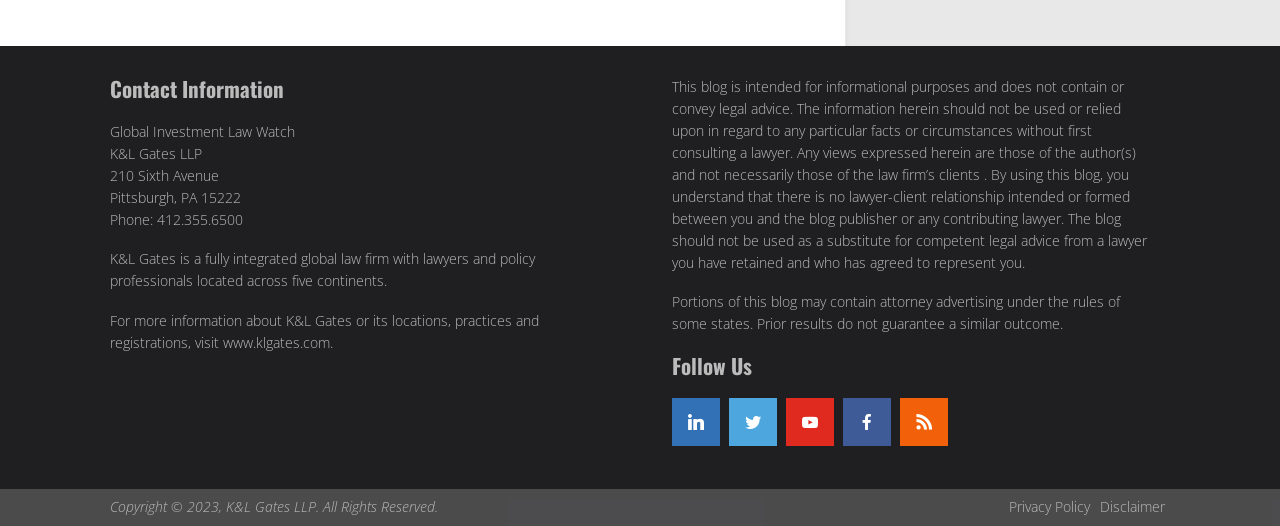Please locate the bounding box coordinates of the element that needs to be clicked to achieve the following instruction: "Follow on Twitter". The coordinates should be four float numbers between 0 and 1, i.e., [left, top, right, bottom].

[0.569, 0.757, 0.607, 0.848]